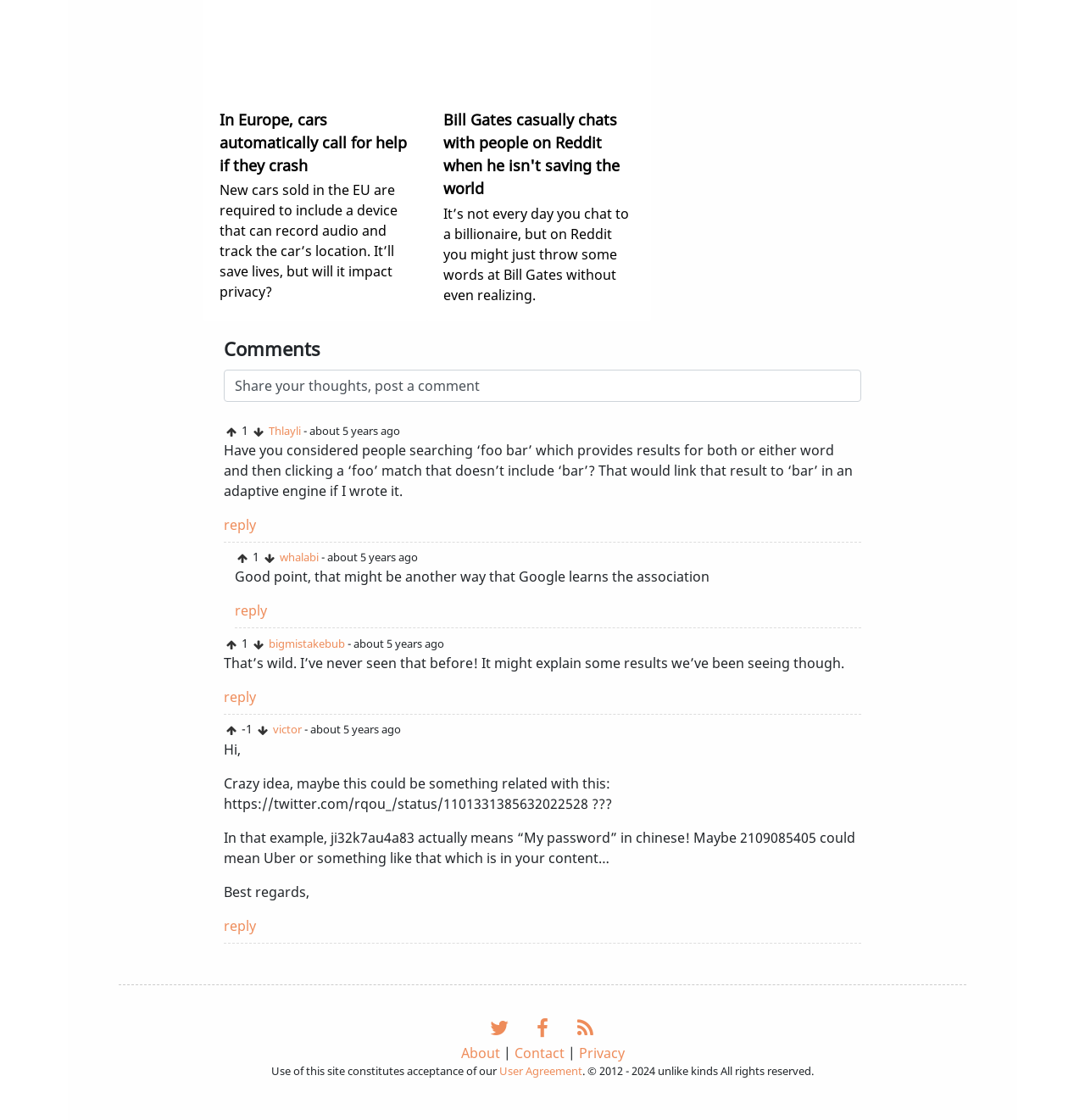Provide the bounding box coordinates for the area that should be clicked to complete the instruction: "Reply to Thlayli's comment".

[0.206, 0.46, 0.236, 0.477]